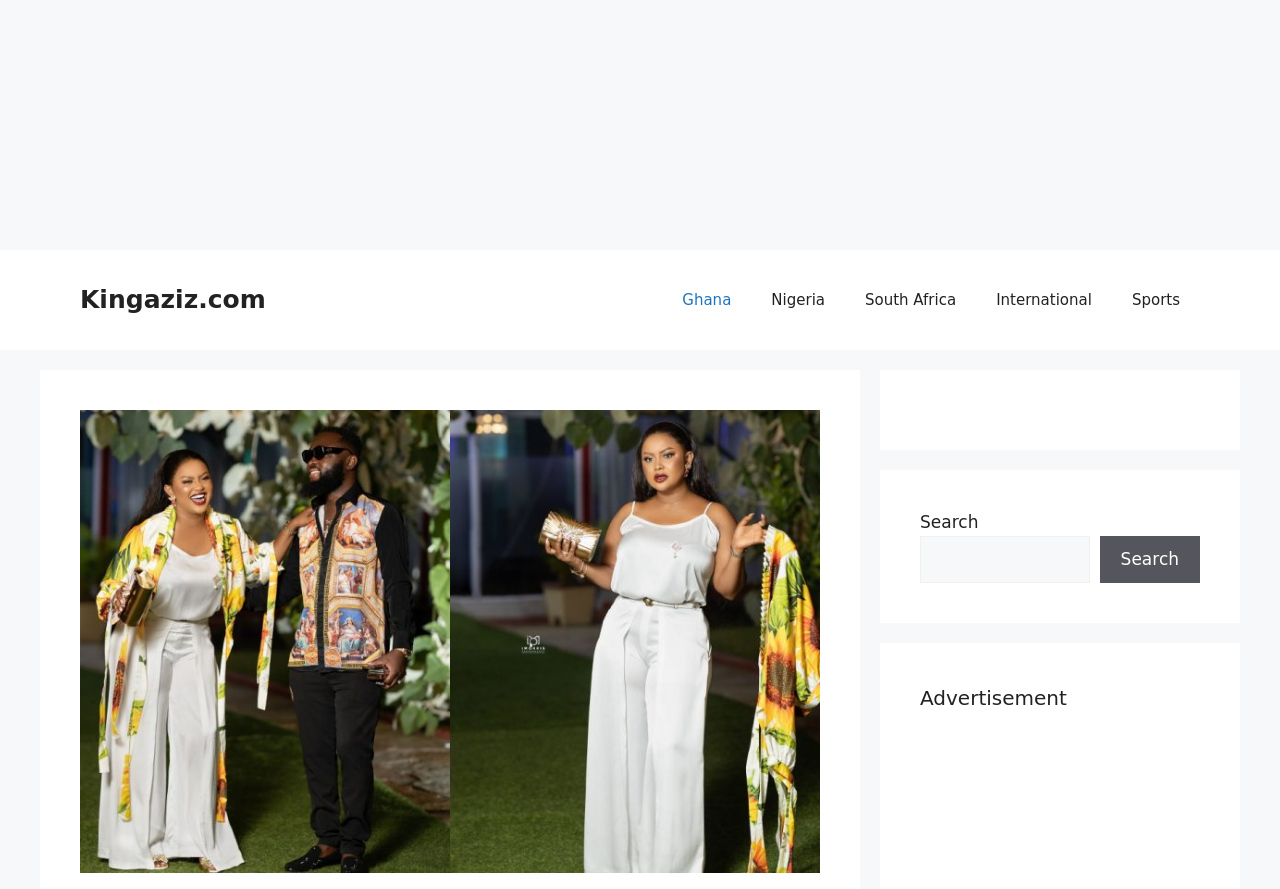Please locate the bounding box coordinates of the element that should be clicked to achieve the given instruction: "View Mcbrown and Maxwell's photo".

[0.062, 0.461, 0.641, 0.981]